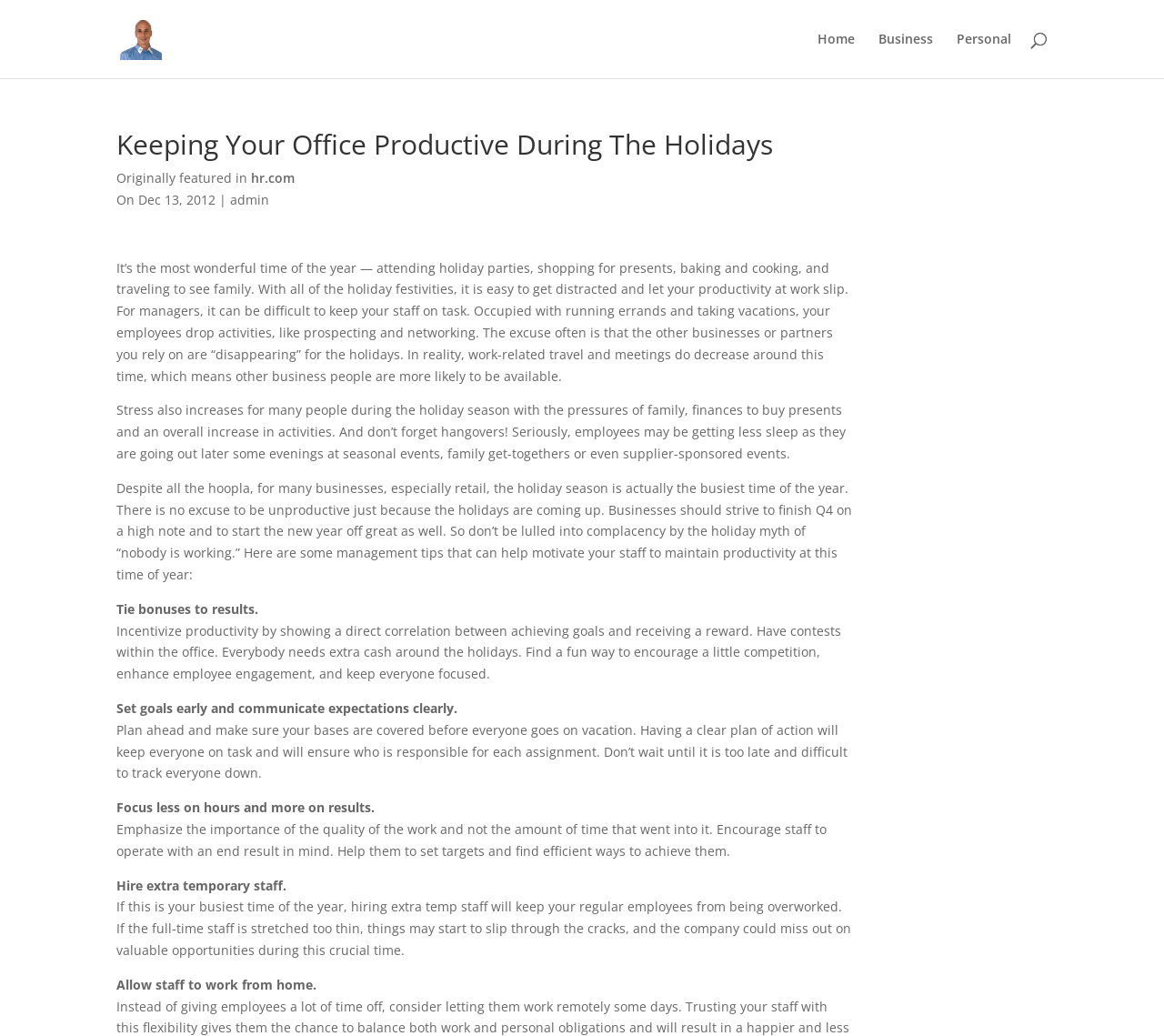Please look at the image and answer the question with a detailed explanation: Who is the author of the article?

The author of the article can be determined by looking at the link 'Nicolas Gremion' at the top of the page, which suggests that Nicolas Gremion is the author of the article.